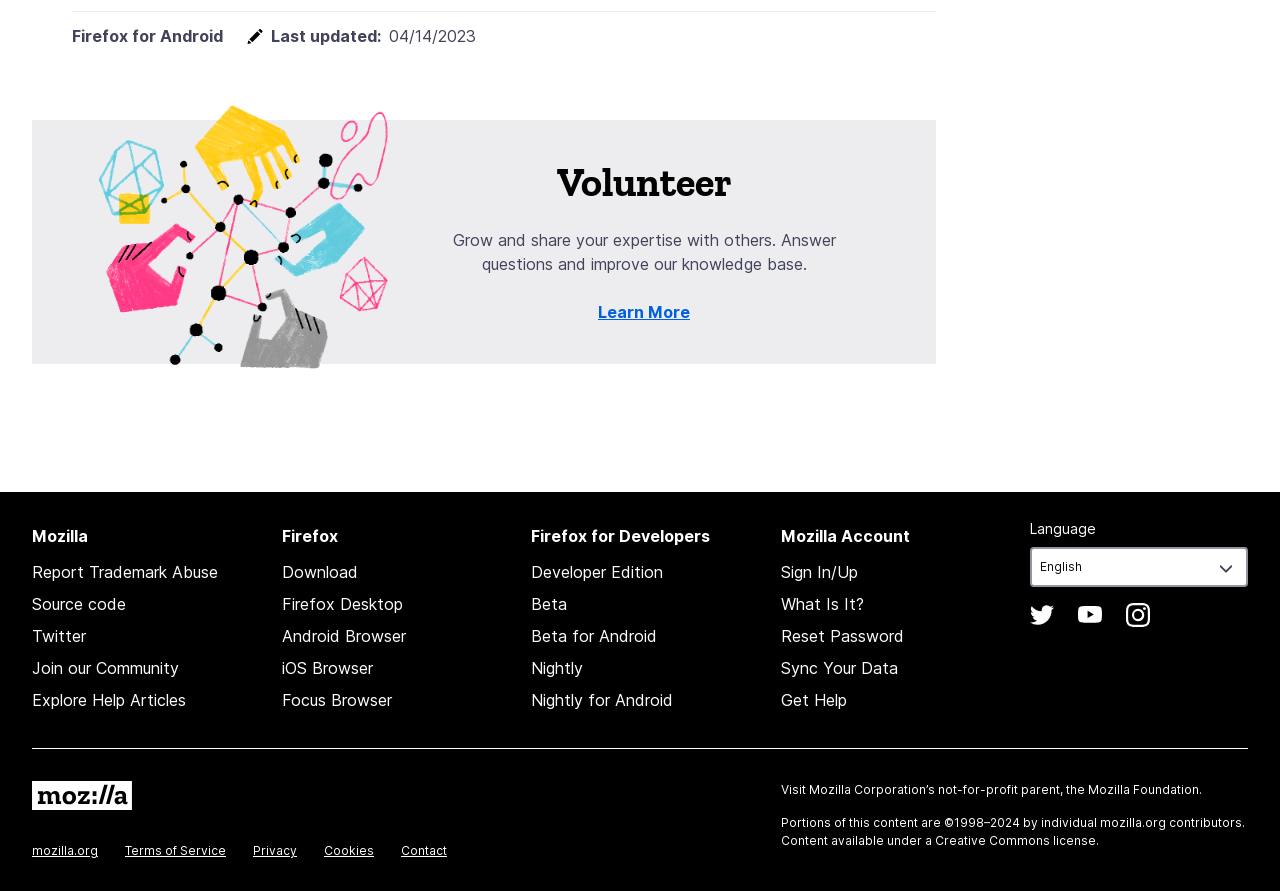Show the bounding box coordinates of the region that should be clicked to follow the instruction: "Visit Mozilla Corporation’s not-for-profit parent."

[0.632, 0.878, 0.73, 0.895]